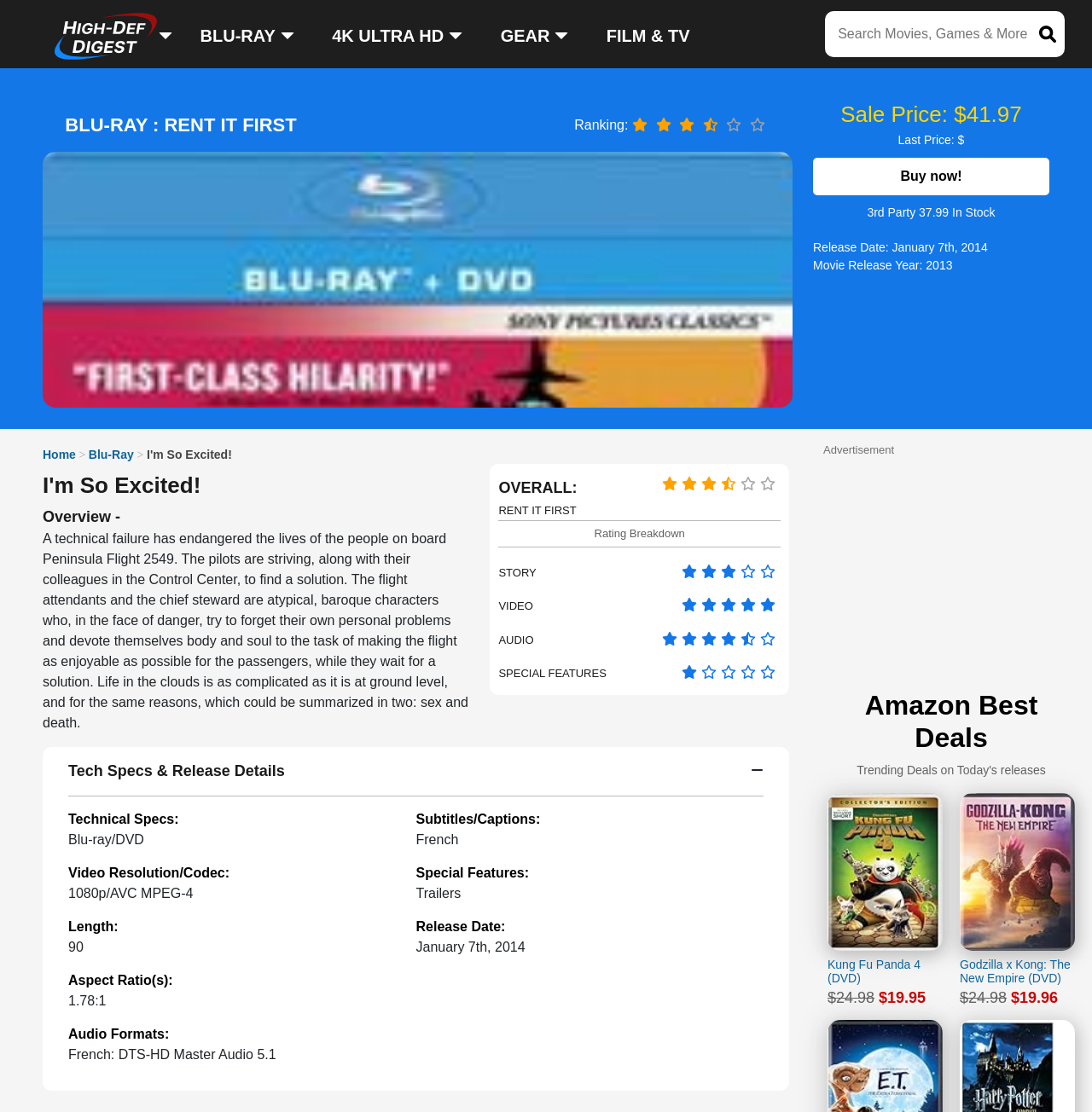What is the video resolution of the Blu-ray?
Based on the image, give a concise answer in the form of a single word or short phrase.

1080p/AVC MPEG-4